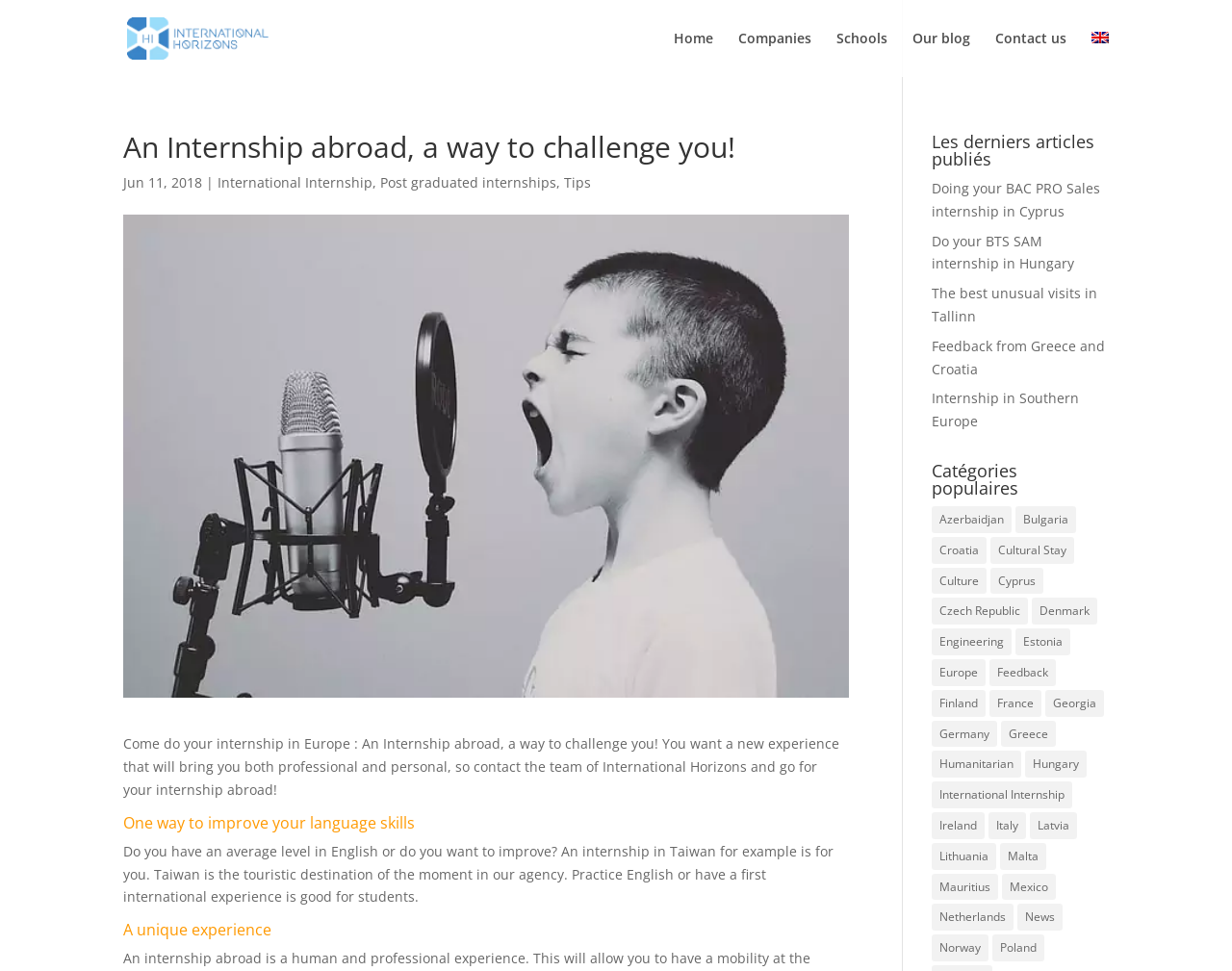What is the language of the link 'Stage à l étranger, stage à l international'?
Using the picture, provide a one-word or short phrase answer.

French